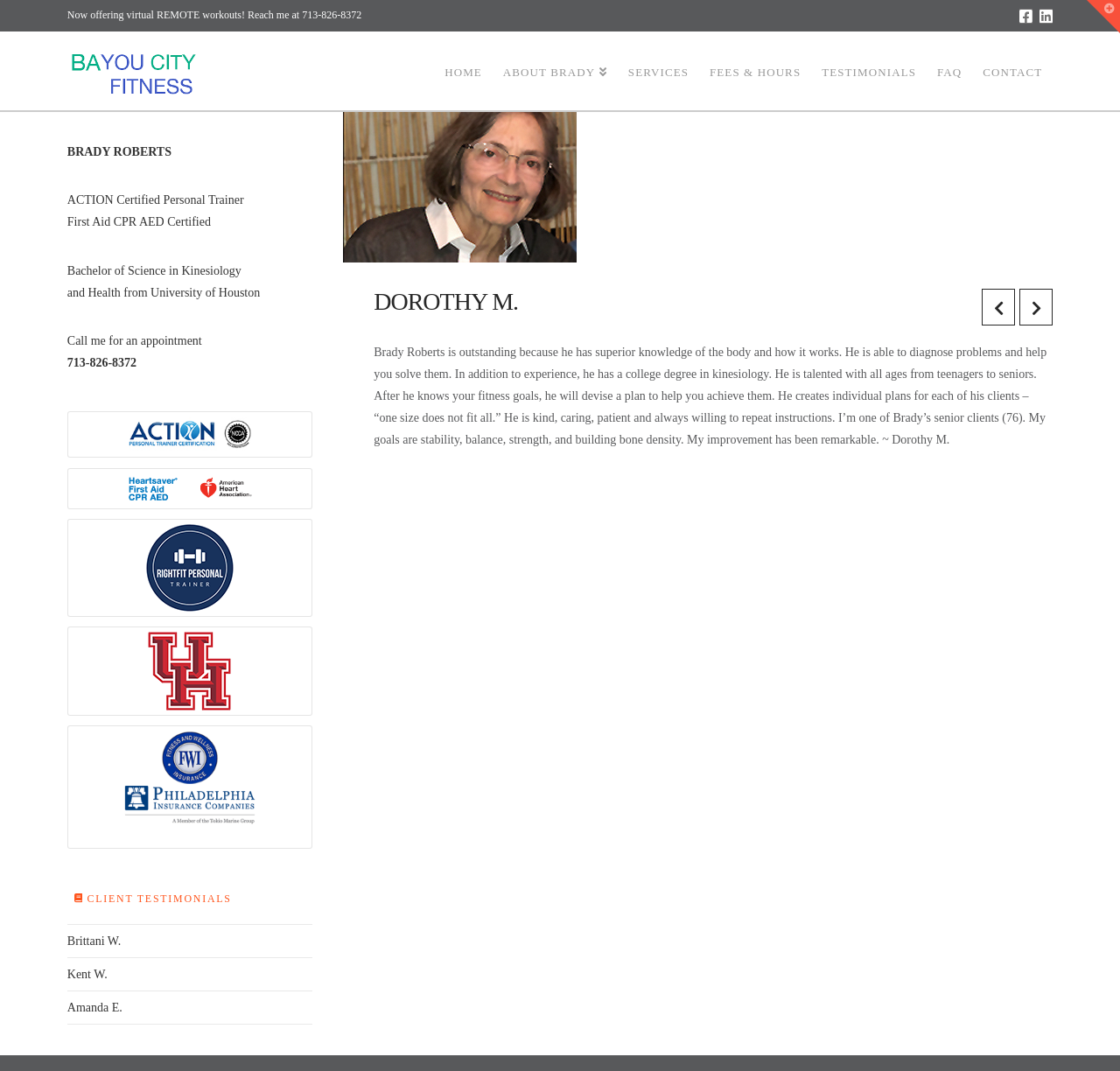What is the name of the university from which Brady Roberts graduated?
Use the information from the screenshot to give a comprehensive response to the question.

Brady Roberts graduated from the University of Houston, which is mentioned in the webpage as 'Bachelor of Science in Kinesiology and Health from University of Houston'.